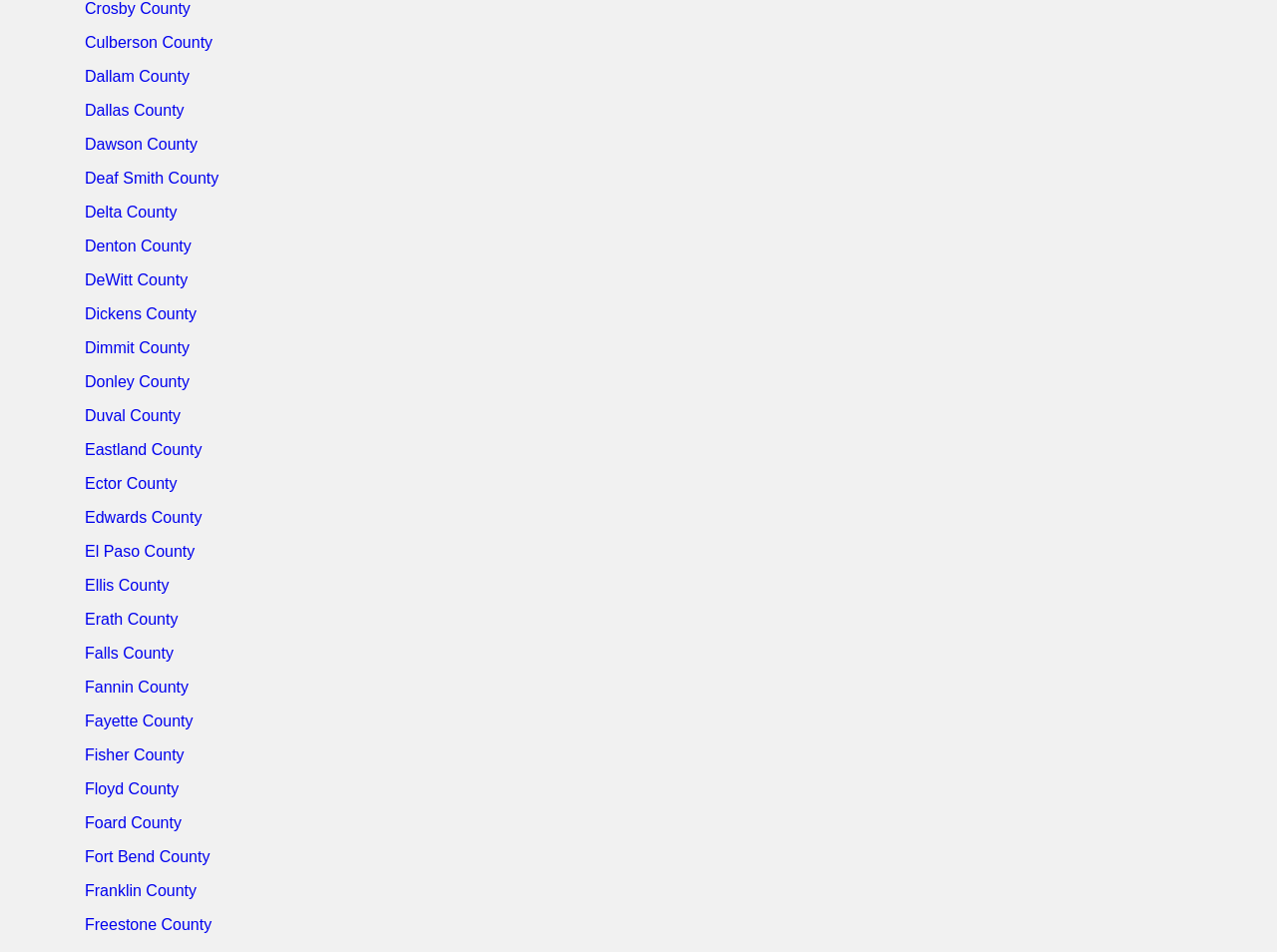Find the bounding box coordinates for the area that must be clicked to perform this action: "check Eastland County".

[0.066, 0.464, 0.158, 0.481]